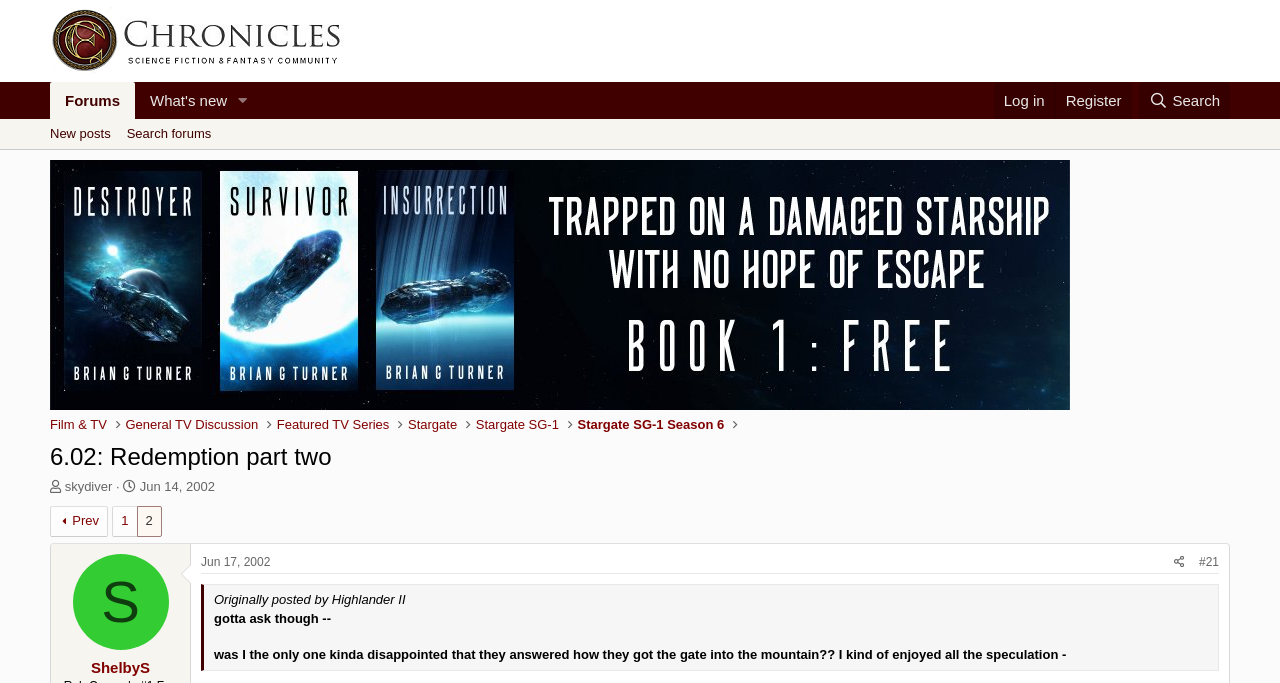Provide your answer in one word or a succinct phrase for the question: 
What is the title of the current thread?

6.02: Redemption part two